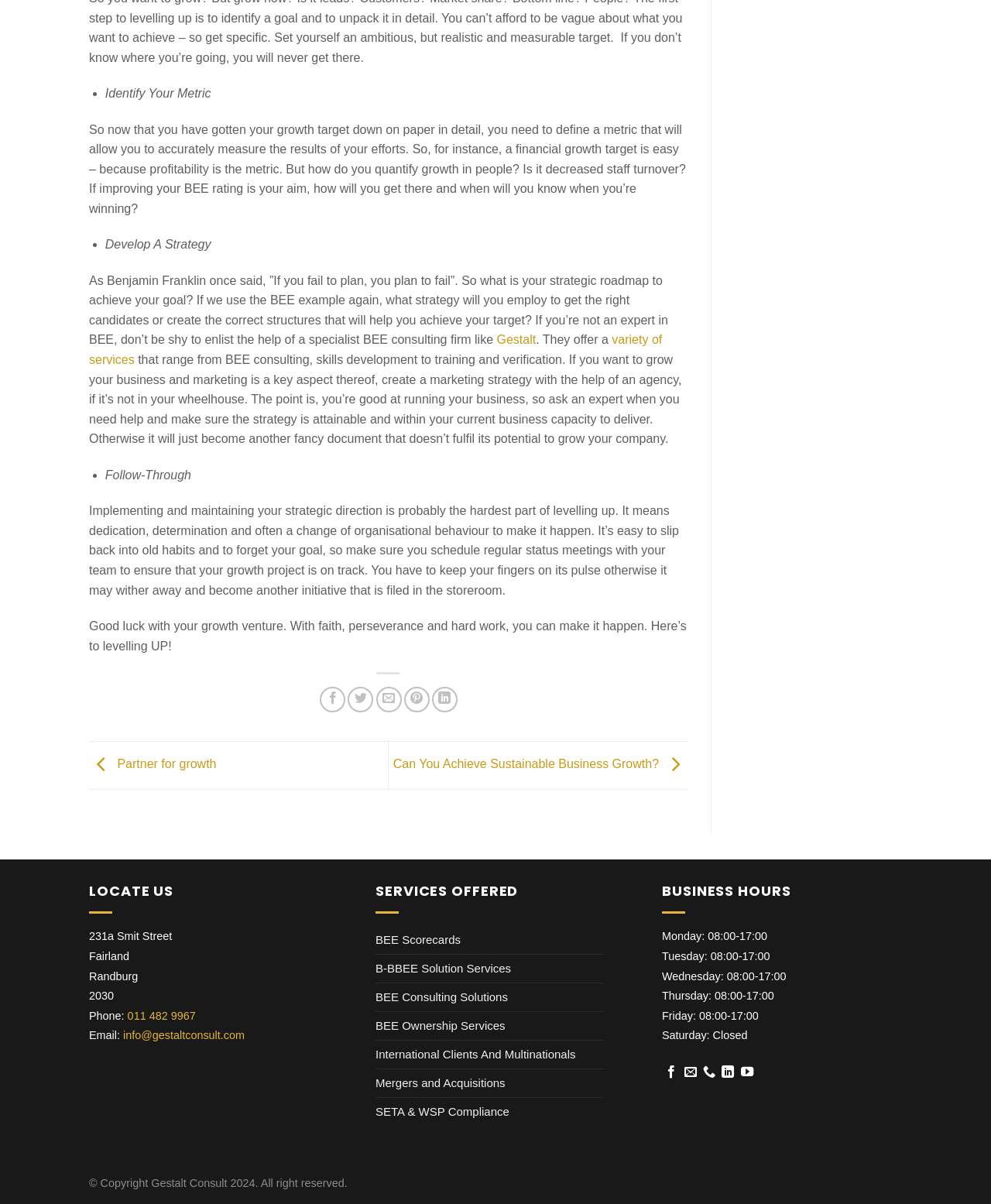Determine the bounding box coordinates for the area you should click to complete the following instruction: "Click on 'BEE Scorecards'".

[0.379, 0.769, 0.465, 0.793]